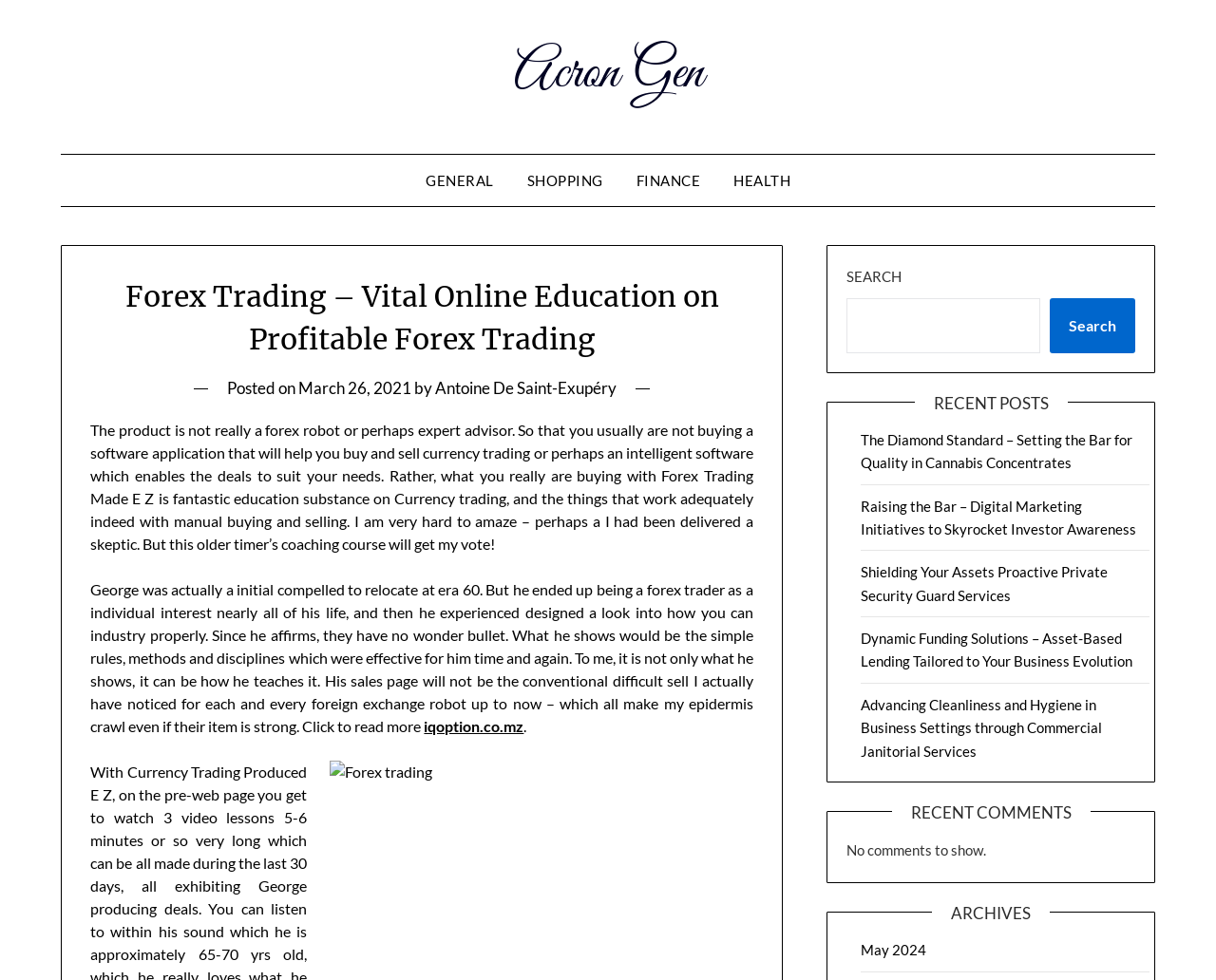What is the main heading of this webpage? Please extract and provide it.

Forex Trading – Vital Online Education on Profitable Forex Trading